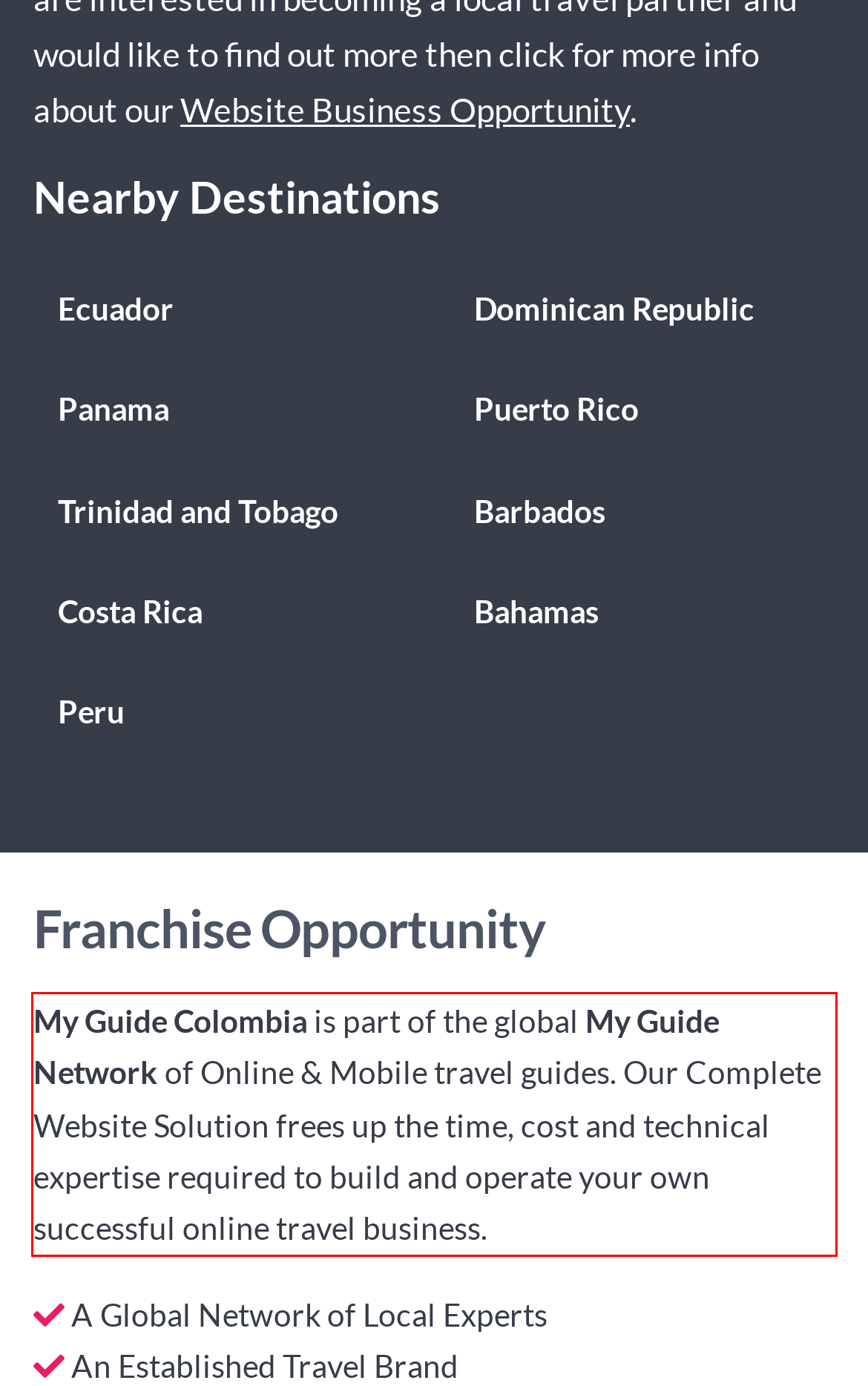You have a screenshot of a webpage with a UI element highlighted by a red bounding box. Use OCR to obtain the text within this highlighted area.

My Guide Colombia is part of the global My Guide Network of Online & Mobile travel guides. Our Complete Website Solution frees up the time, cost and technical expertise required to build and operate your own successful online travel business.